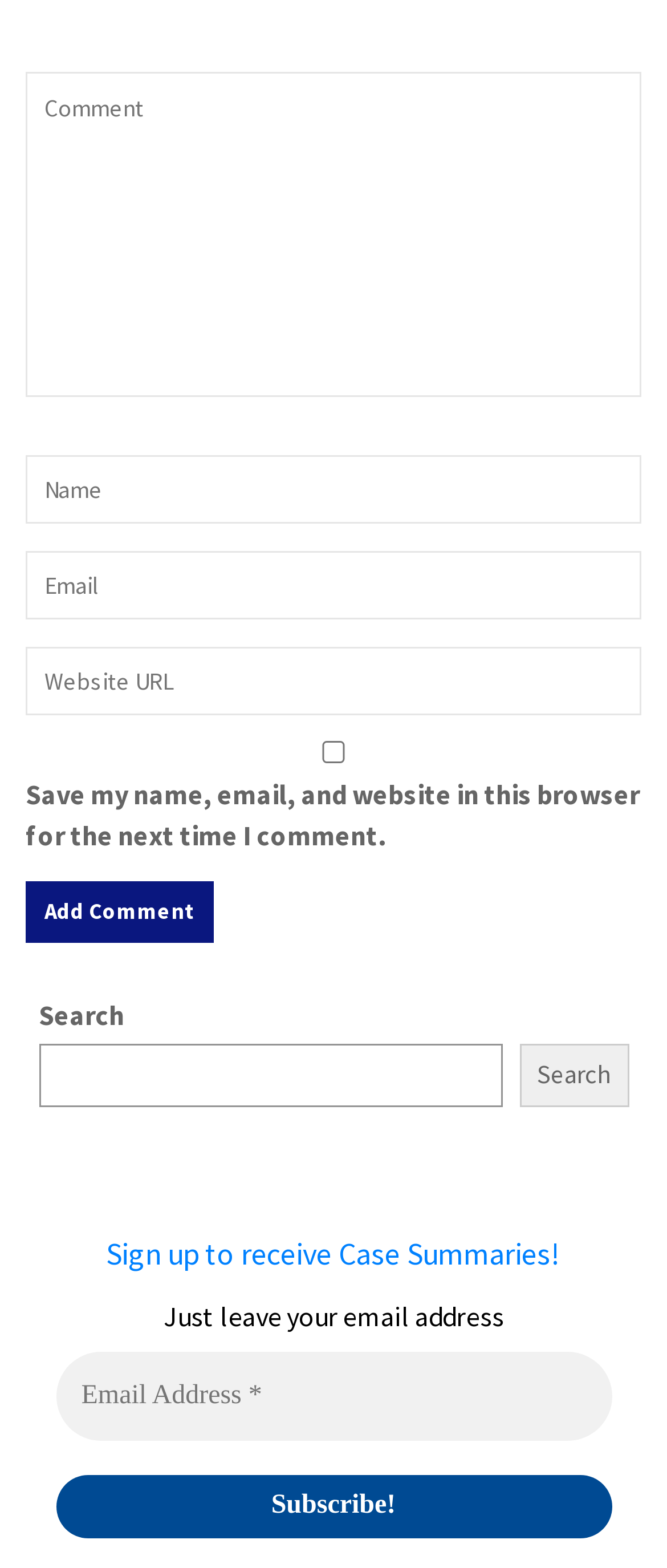Answer the following query concisely with a single word or phrase:
What is the alternative to?

Comment